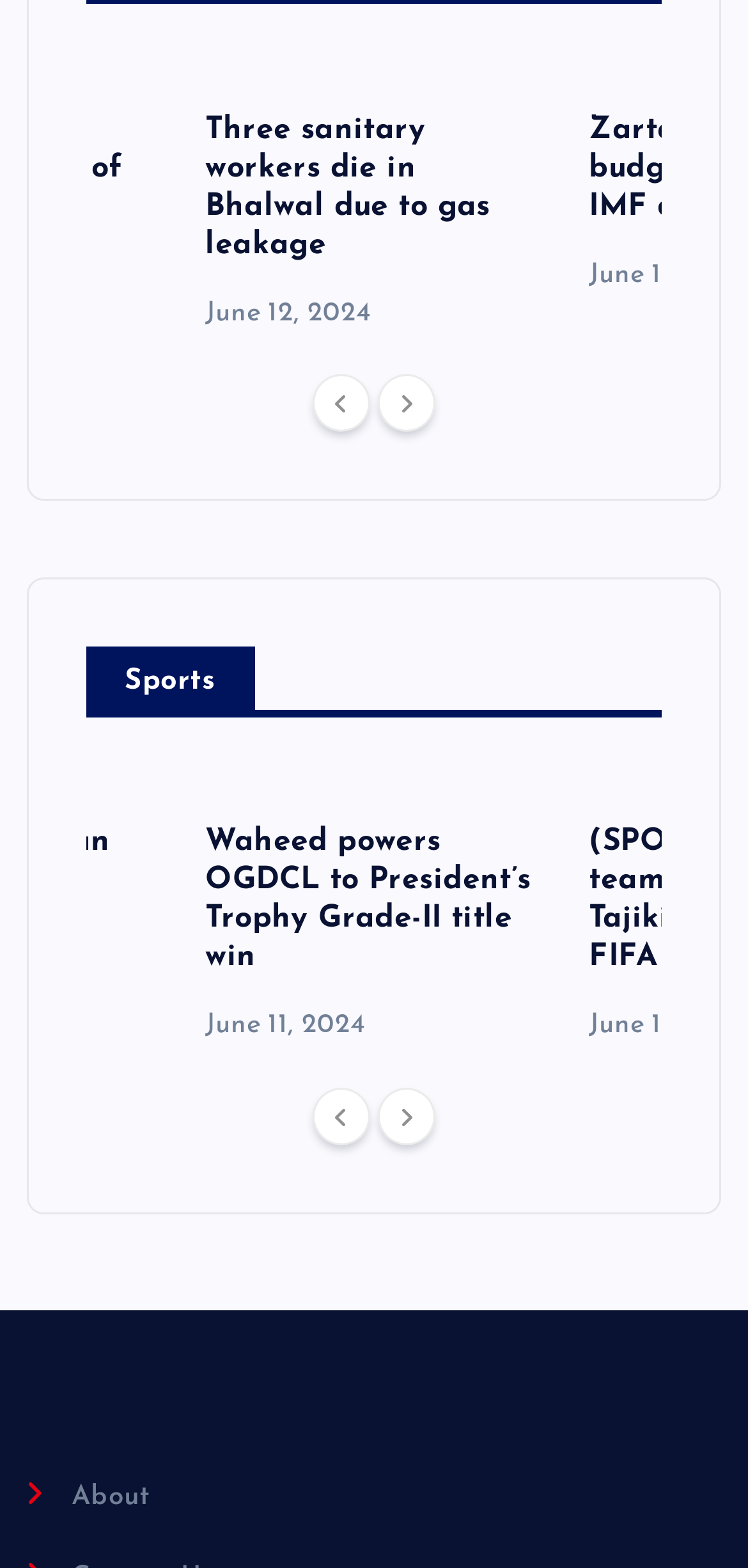Respond to the following question using a concise word or phrase: 
What is the category of the news article 'Waheed powers OGDCL to President’s Trophy Grade-II title win'?

Sports